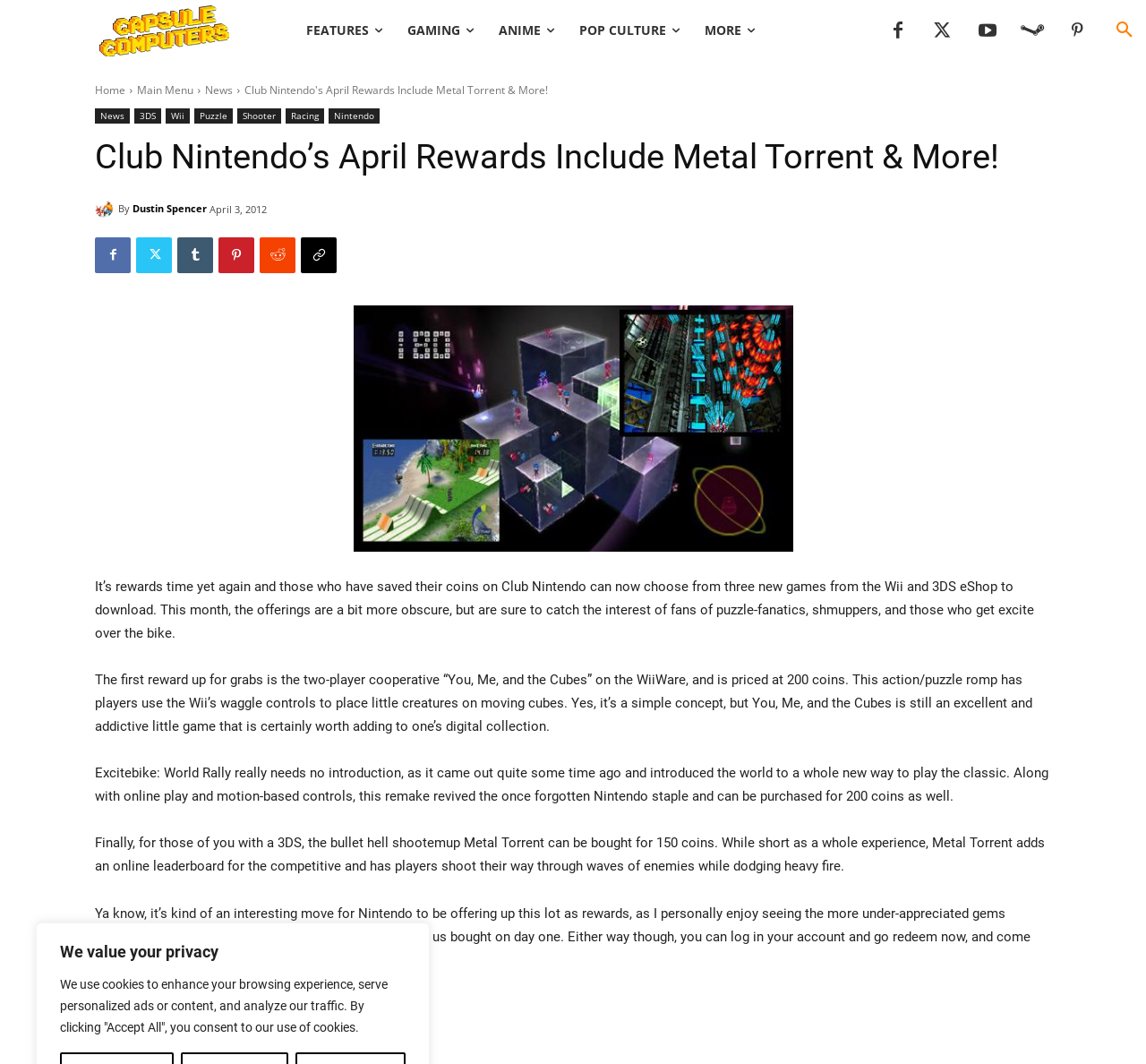Can you find the bounding box coordinates of the area I should click to execute the following instruction: "Read the article by Dustin Spencer"?

[0.083, 0.188, 0.103, 0.205]